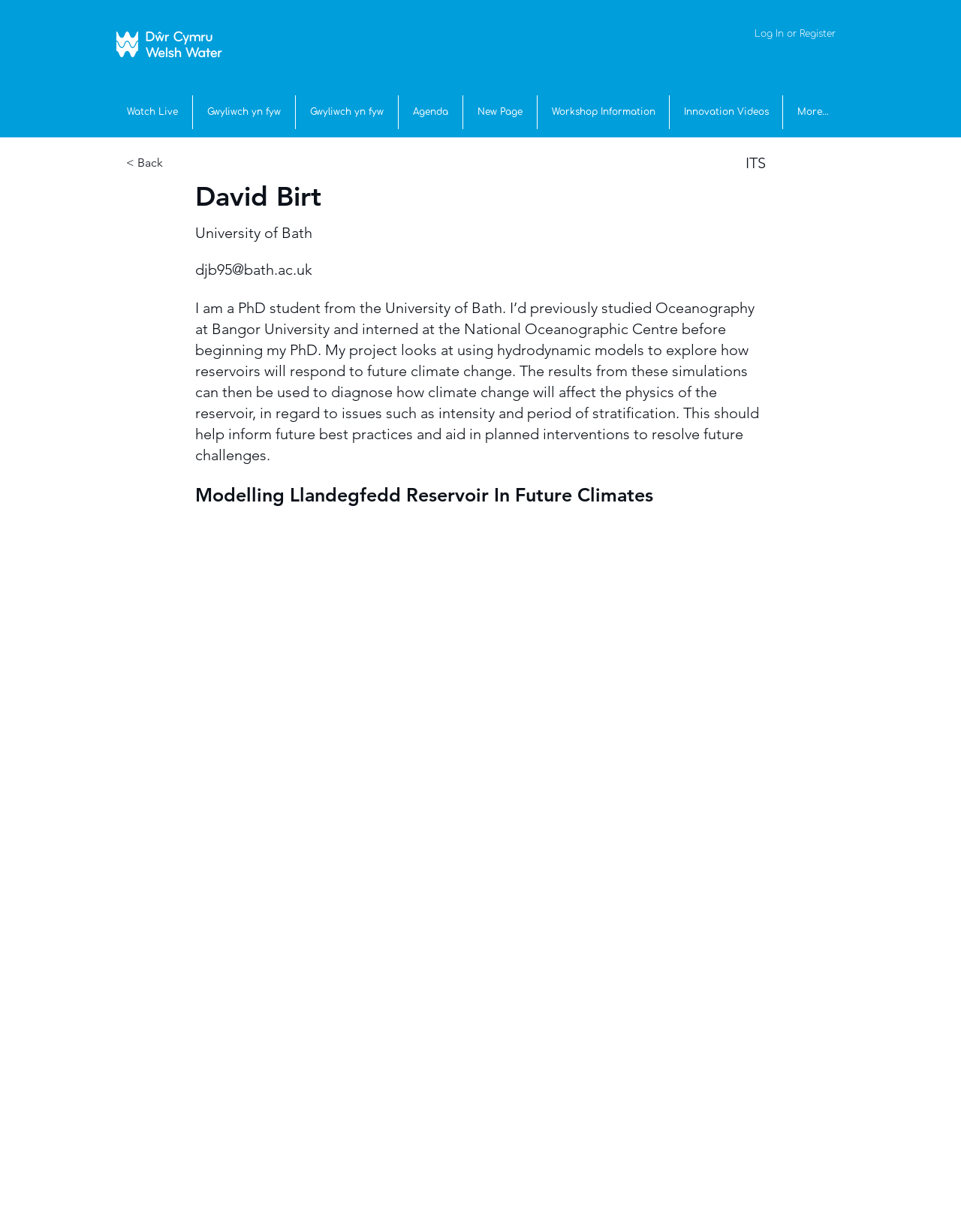Determine the bounding box for the UI element described here: "< Back".

[0.131, 0.12, 0.203, 0.144]